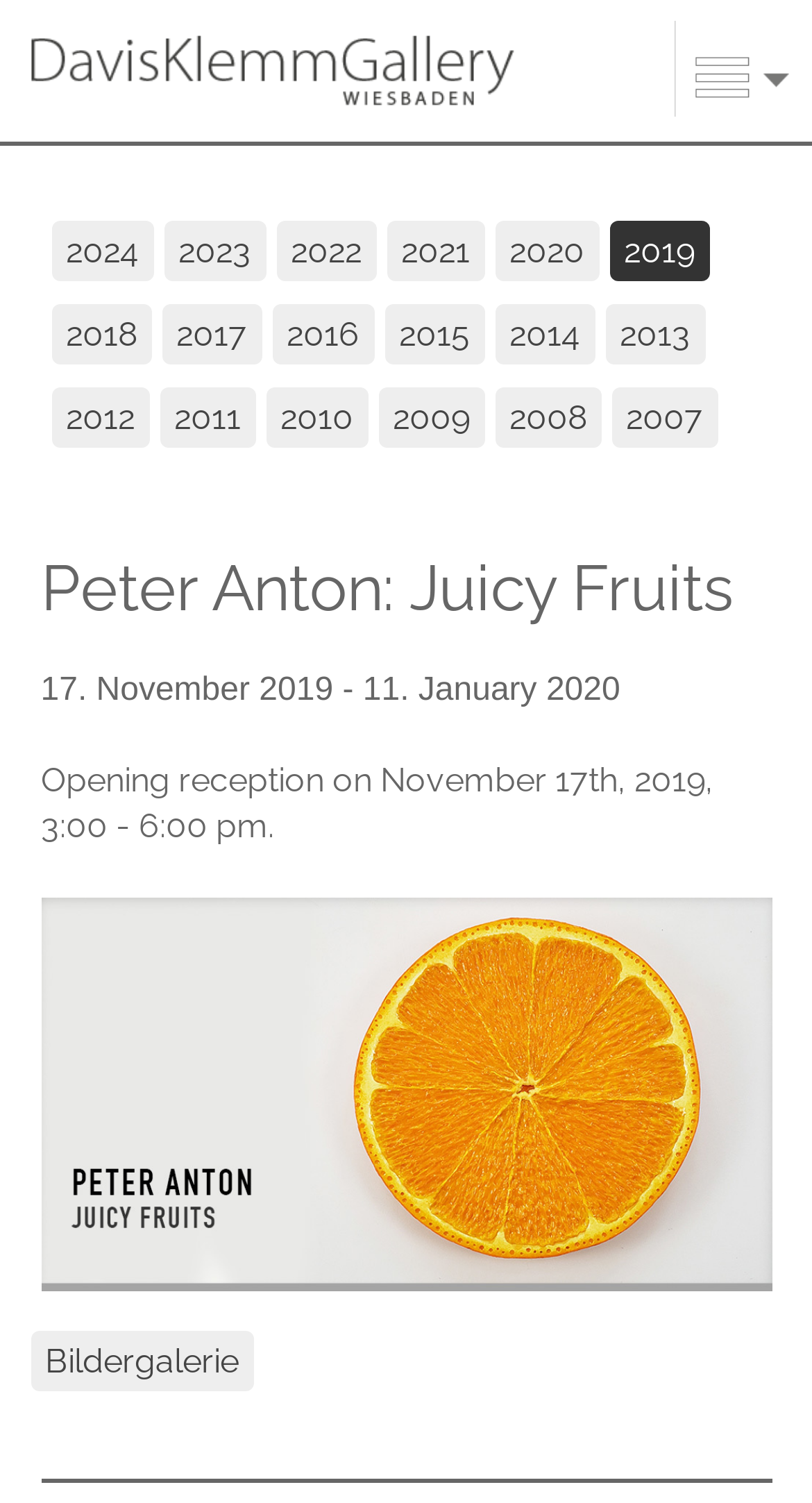How many years are listed on the webpage? Based on the screenshot, please respond with a single word or phrase.

17